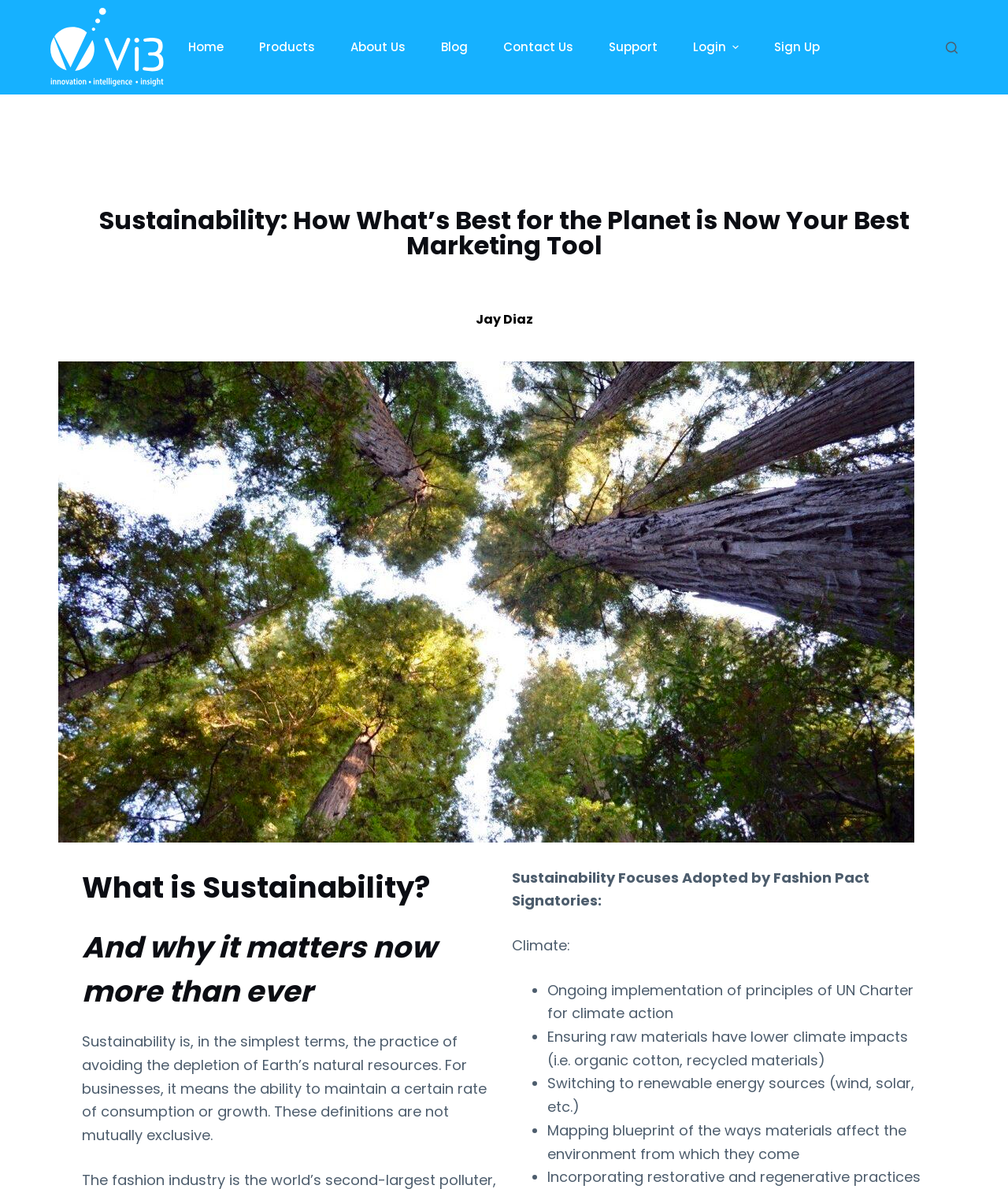What is the topic of the article on the webpage? Analyze the screenshot and reply with just one word or a short phrase.

Sustainability